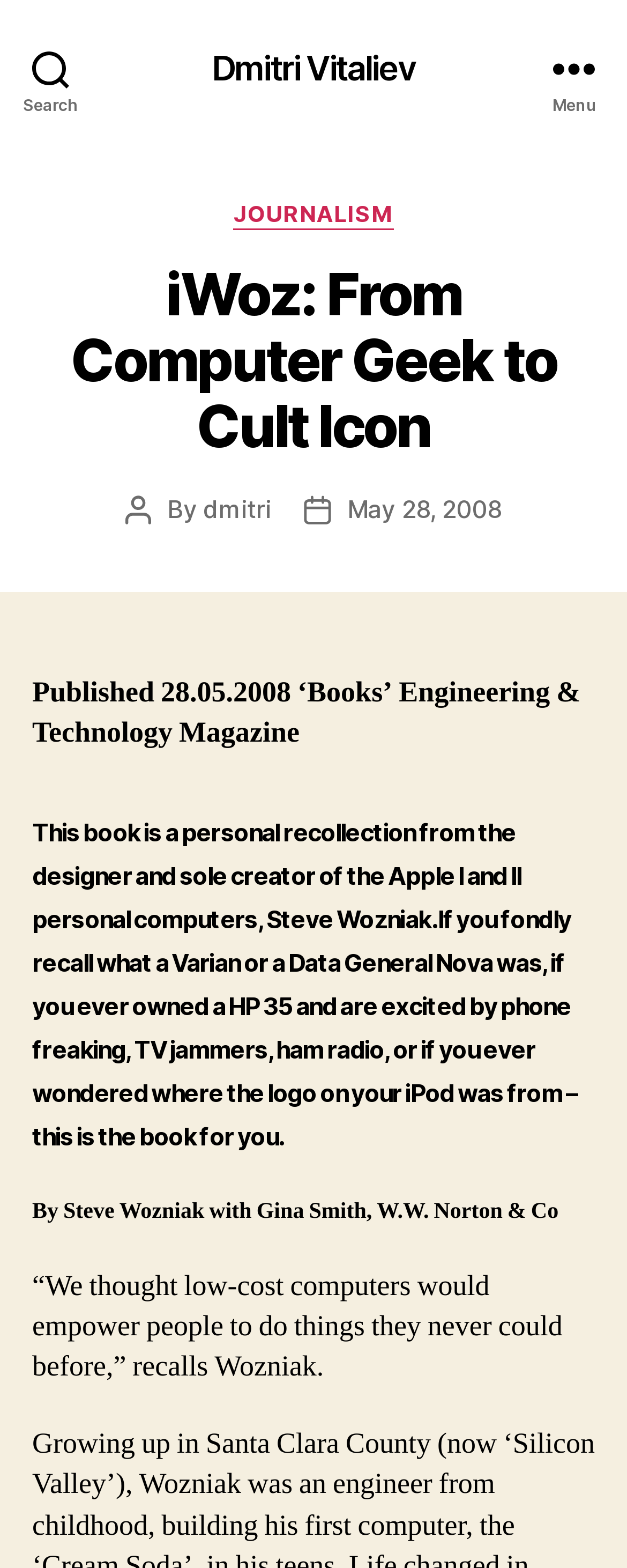Who is the author of the book?
Look at the screenshot and give a one-word or phrase answer.

Steve Wozniak